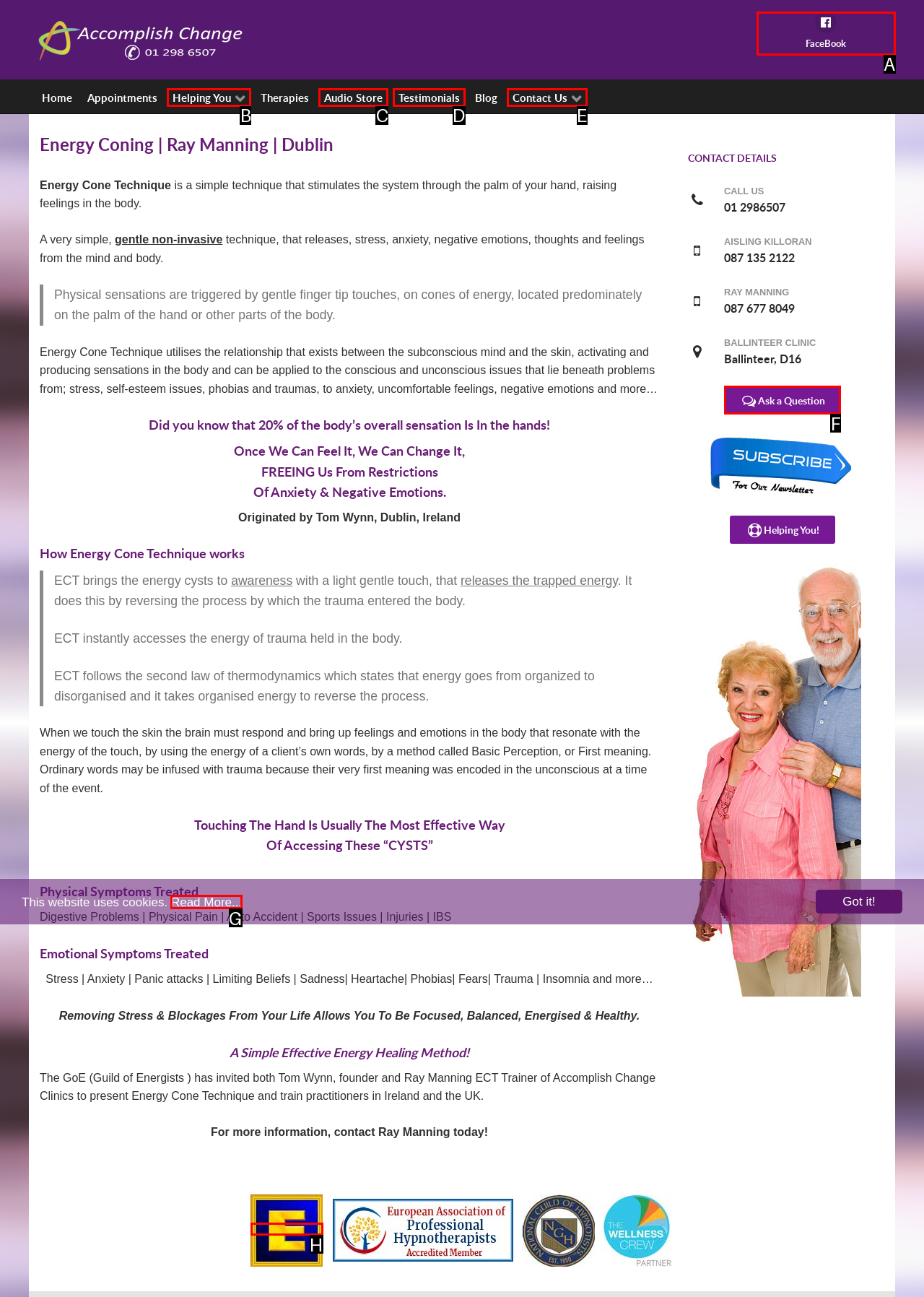Identify the correct lettered option to click in order to perform this task: Read more about cookies. Respond with the letter.

G